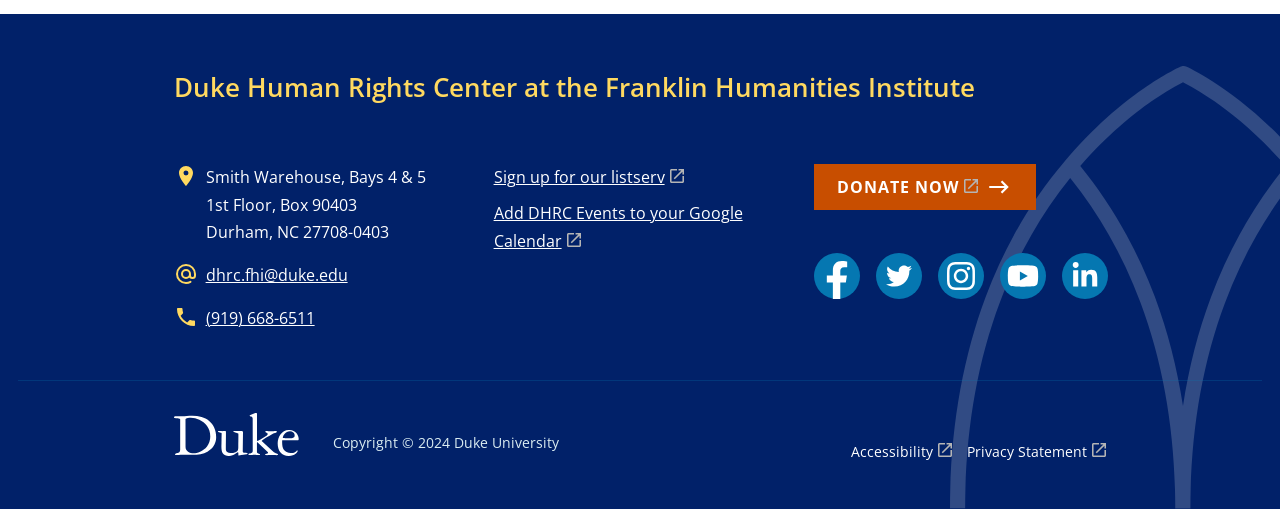Provide a short answer using a single word or phrase for the following question: 
What social media platforms does the center have?

Facebook, Twitter, Instagram, YouTube, LinkedIn